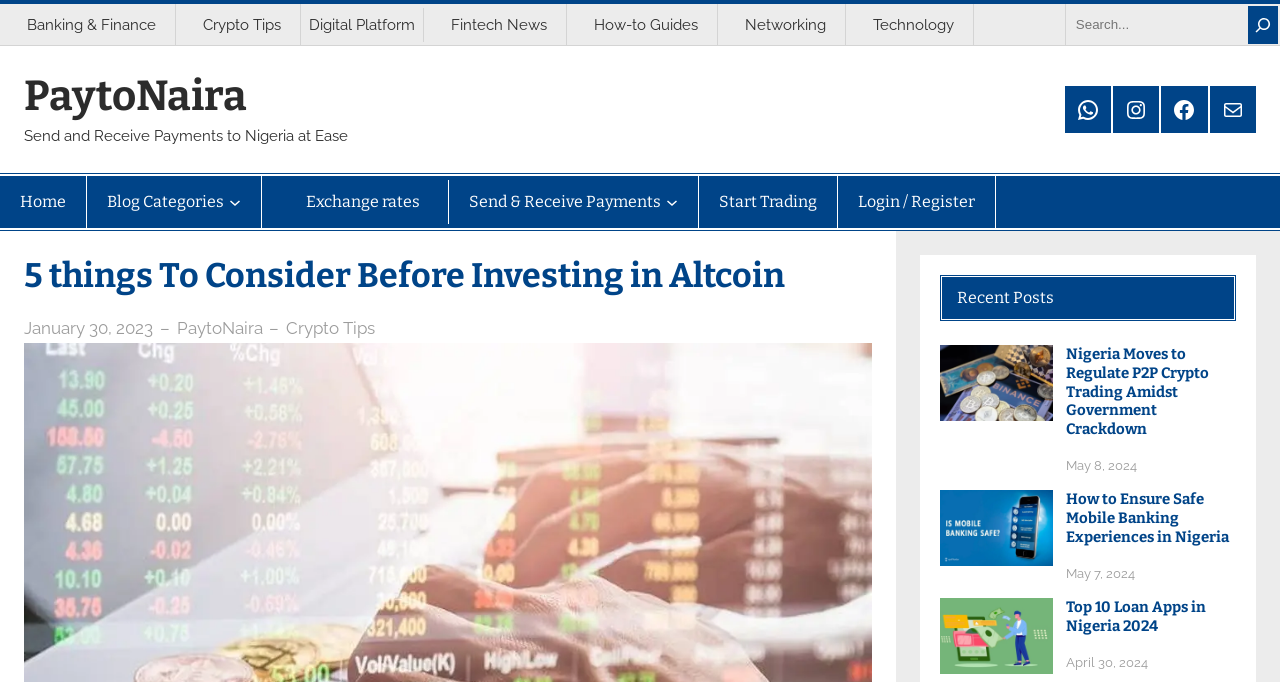Answer the question with a brief word or phrase:
How many recent posts are displayed on the webpage?

3